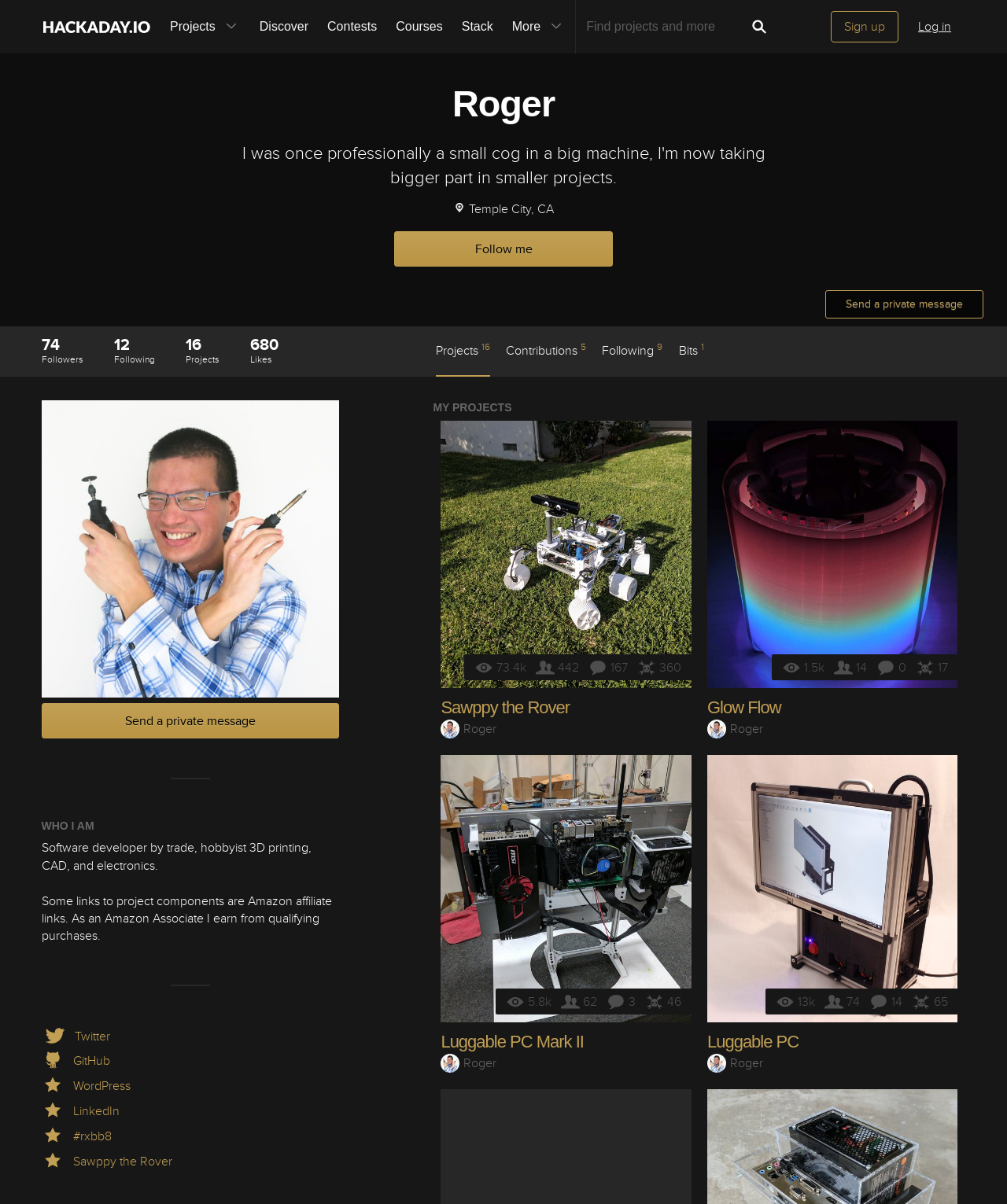What is the location of Roger?
Use the screenshot to answer the question with a single word or phrase.

Temple City, CA